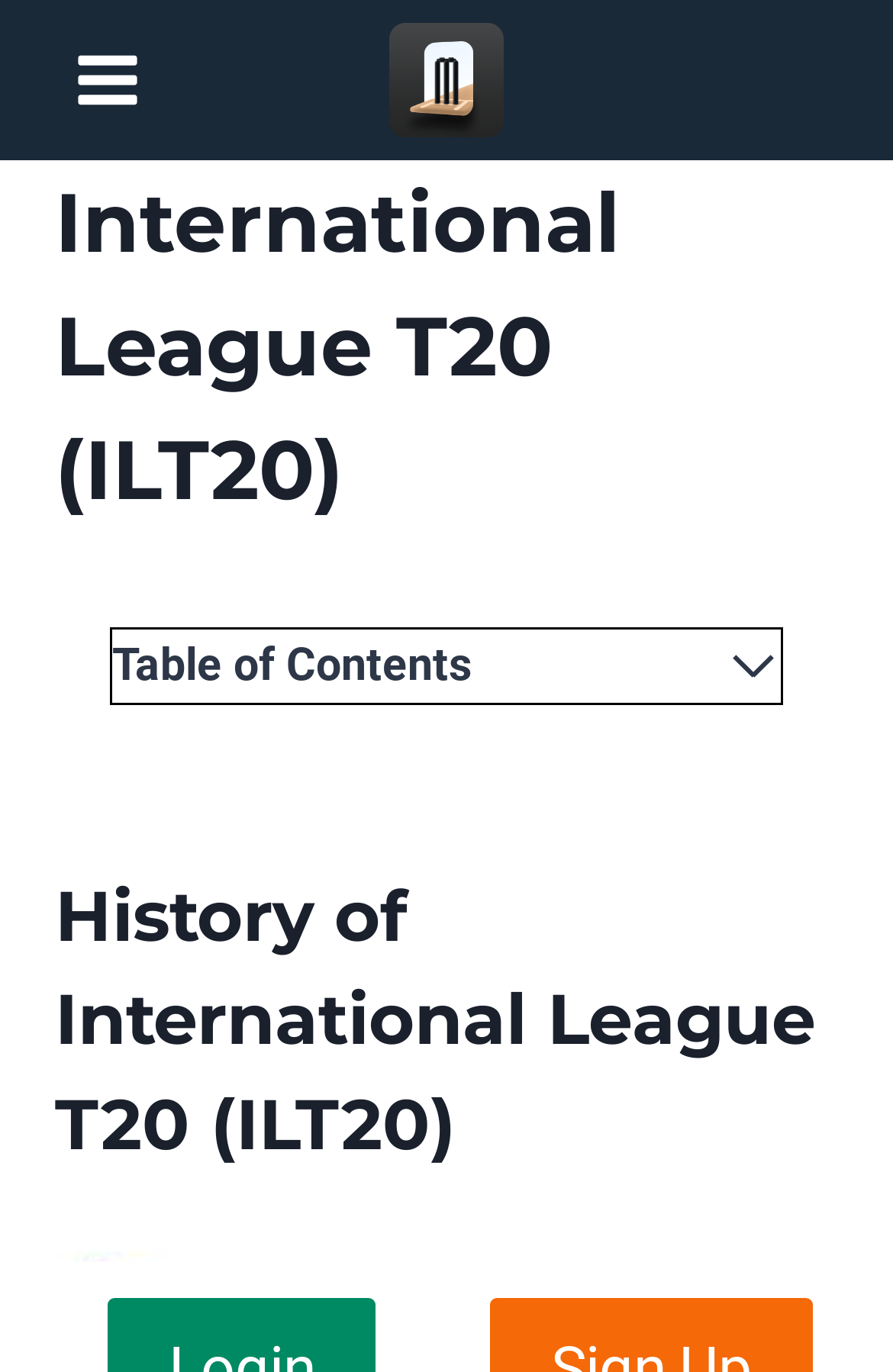Provide a brief response using a word or short phrase to this question:
How many links are in the Table of Contents?

6